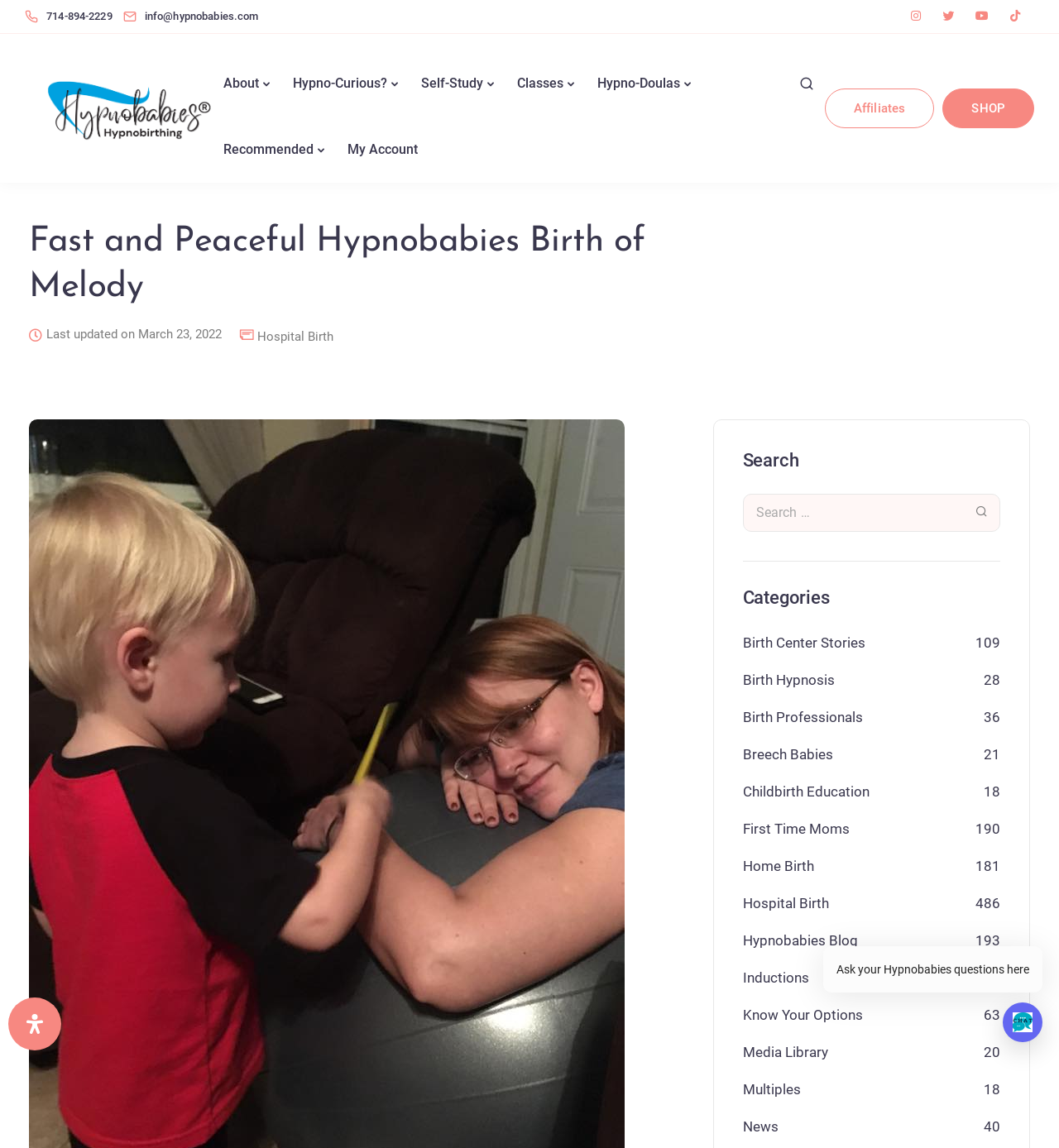Offer a comprehensive description of the webpage’s content and structure.

This webpage is about Hypnobabies, a childbirth education program. At the top, there is a navigation menu with links to "About", "Hypno-Curious?", "Self-Study", "Classes", "Hypno-Doulas", and "Recommended". Below the navigation menu, there is a heading that reads "Fast and Peaceful Hypnobabies Birth of Melody". 

To the left of the heading, there is a link to "Hypnobabies" with an associated image. Below the heading, there is a paragraph of text that describes a peaceful birth experience. 

On the right side of the page, there is a search bar with a button and a categories section with links to various topics related to childbirth, such as "Birth Center Stories", "Birth Hypnosis", and "Hospital Birth". Each category has a number in parentheses, indicating the number of articles or posts in that category.

At the bottom of the page, there is a section with links to "Terms of Service", "Privacy and Cookies Policy", and "Sitemap". There are also links to "Hypnobabies Blog", "Facebook Moms Support Group", and "Contact Us". 

Additionally, there is a copyright notice at the very bottom of the page, along with a credit to the web design company. There are also two buttons, one to open an accessibility panel and another to initiate a chatbot conversation.